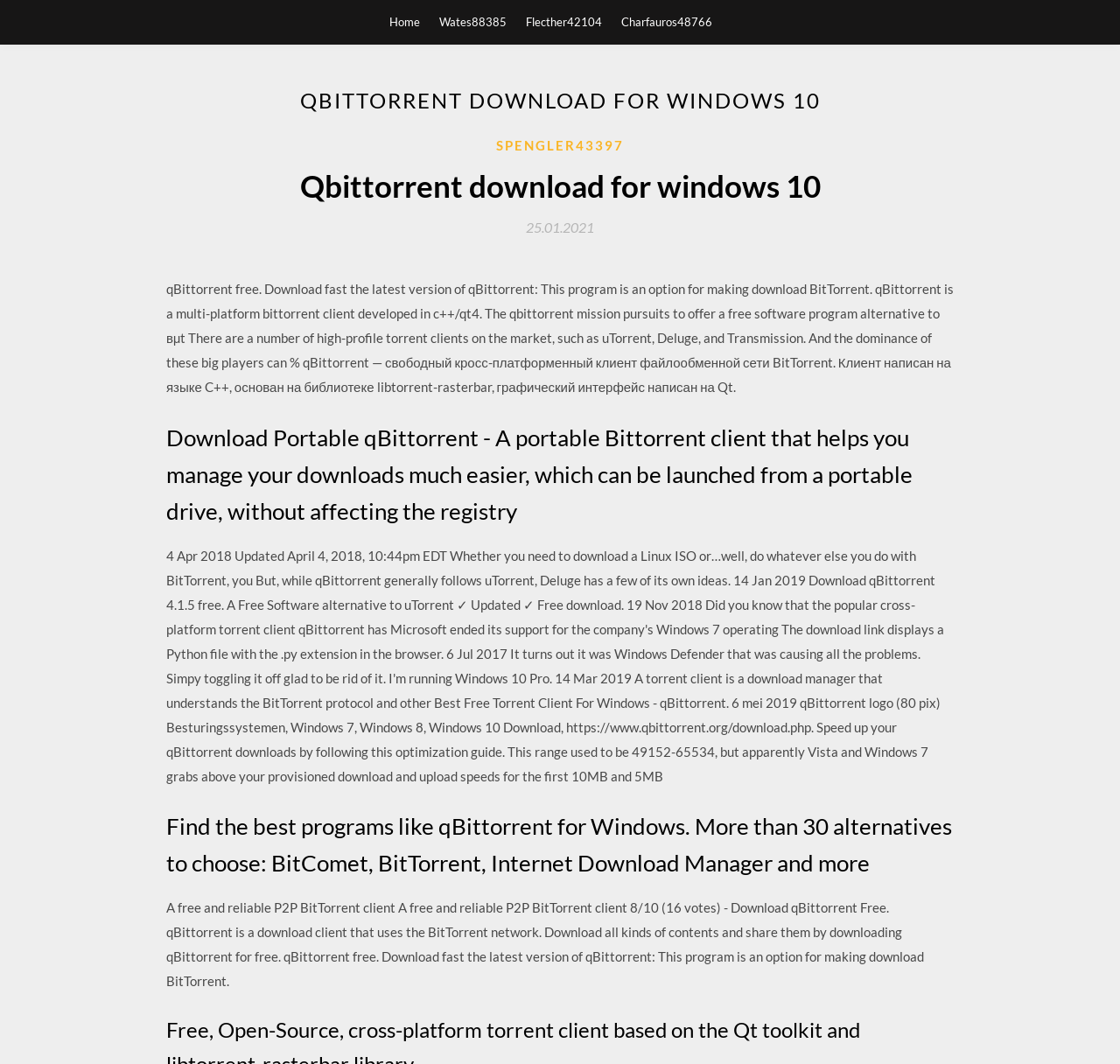Using the elements shown in the image, answer the question comprehensively: What is the rating of qBittorrent?

I obtained the answer by reading the StaticText element that displays the rating, which shows '8/10 (16 votes)'.